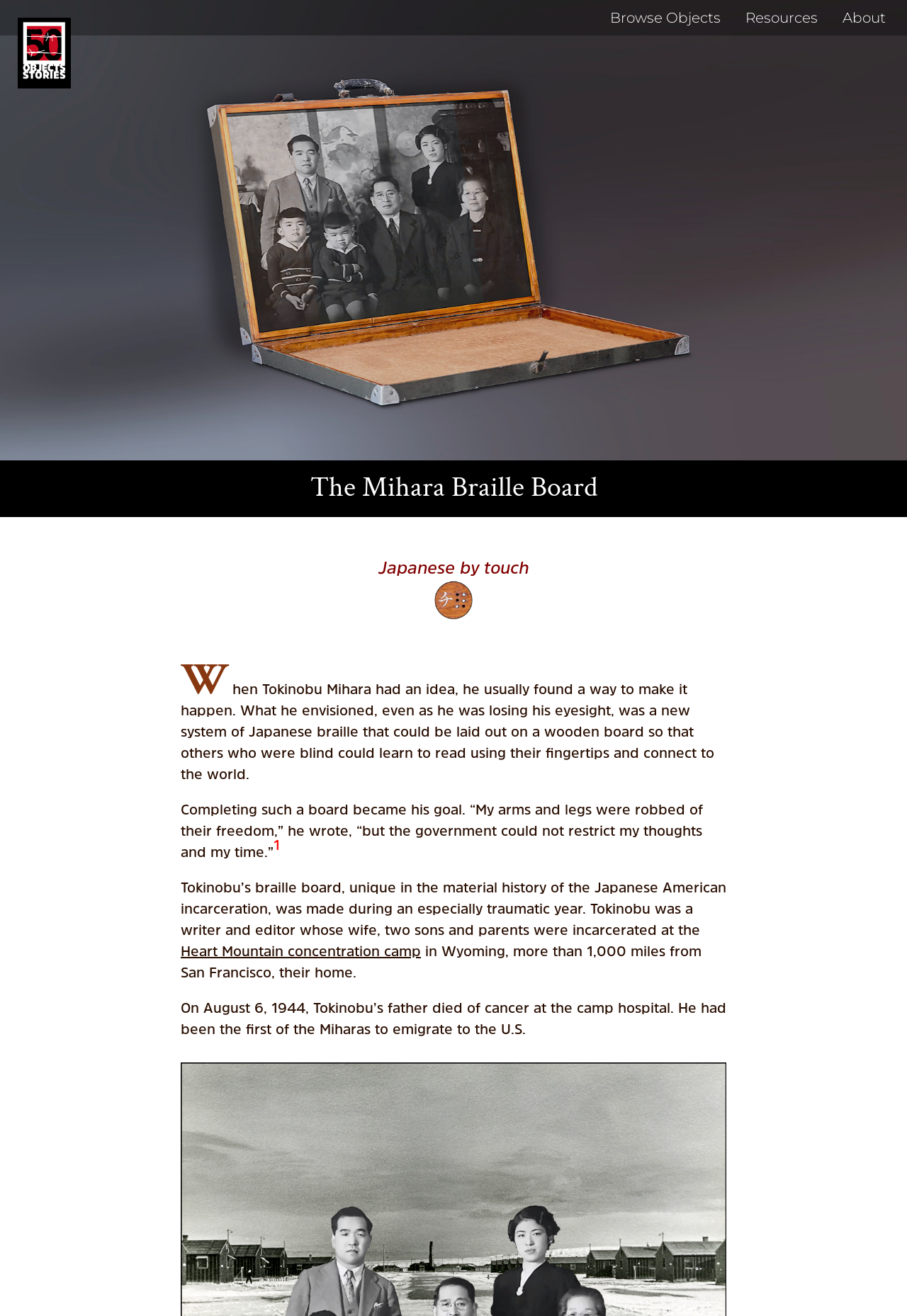Determine the bounding box for the described HTML element: "Browse Objects". Ensure the coordinates are four float numbers between 0 and 1 in the format [left, top, right, bottom].

[0.673, 0.008, 0.795, 0.019]